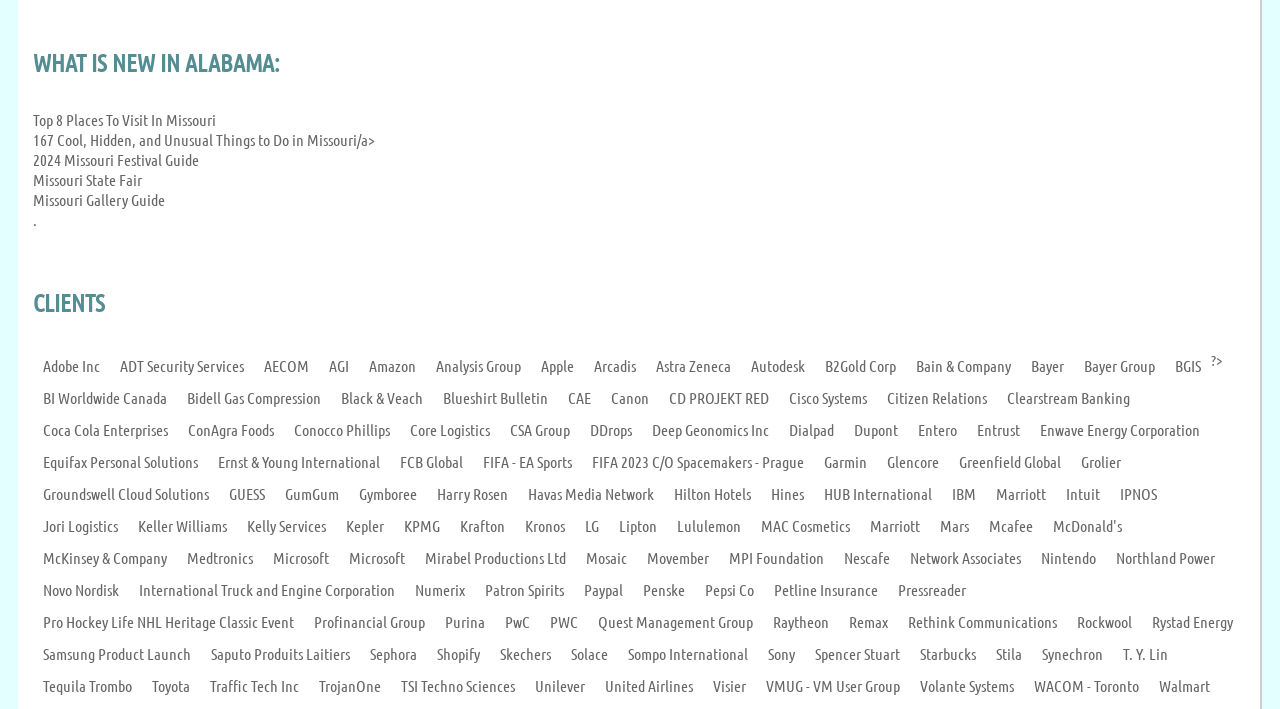Please study the image and answer the question comprehensively:
What is the topic of the first link?

The first link is 'WHAT IS NEW IN ALABAMA:', which suggests that the topic of this link is related to Alabama.